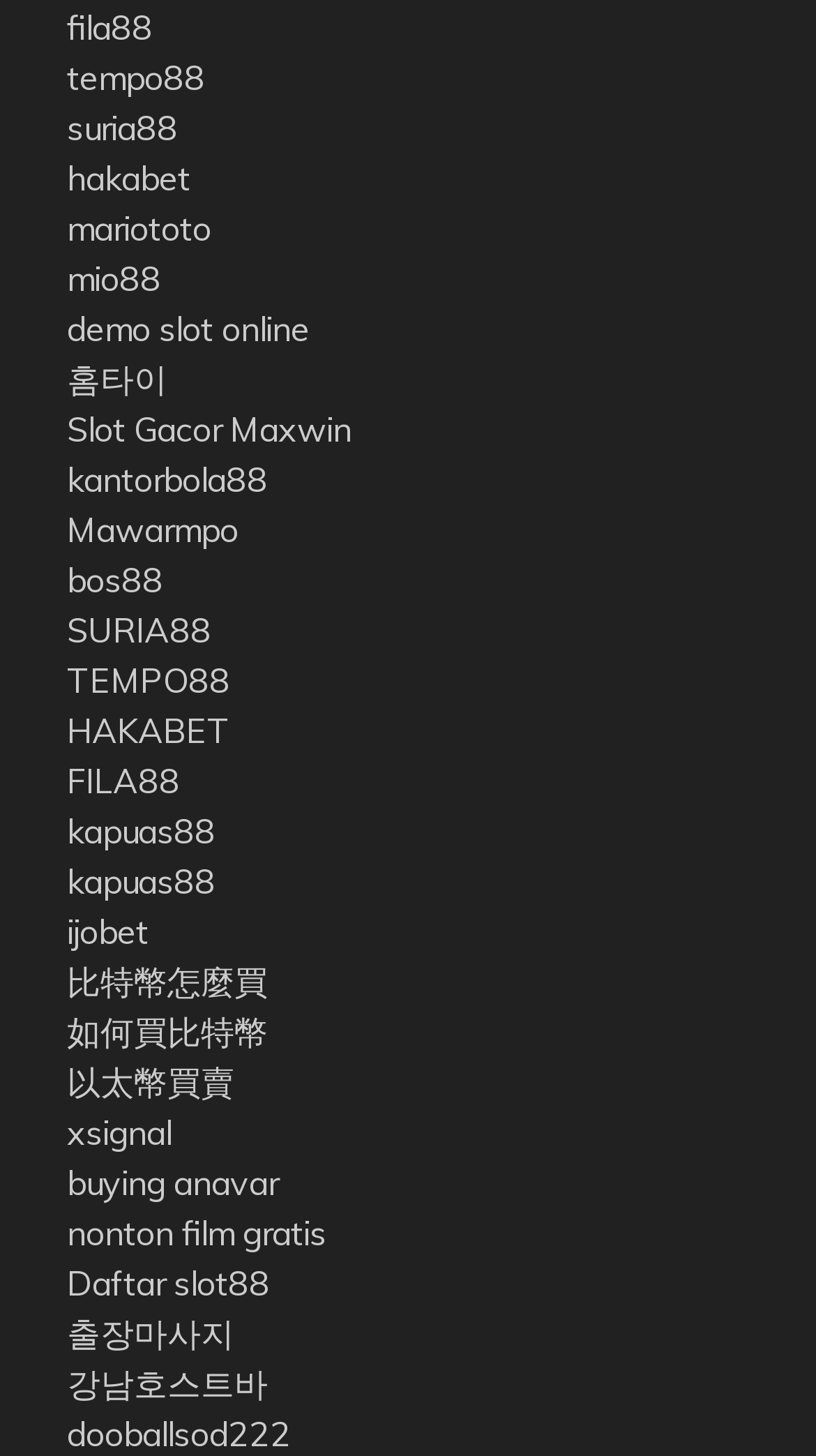For the following element description, predict the bounding box coordinates in the format (top-left x, top-left y, bottom-right x, bottom-right y). All values should be floating point numbers between 0 and 1. Description: Post a Job

None